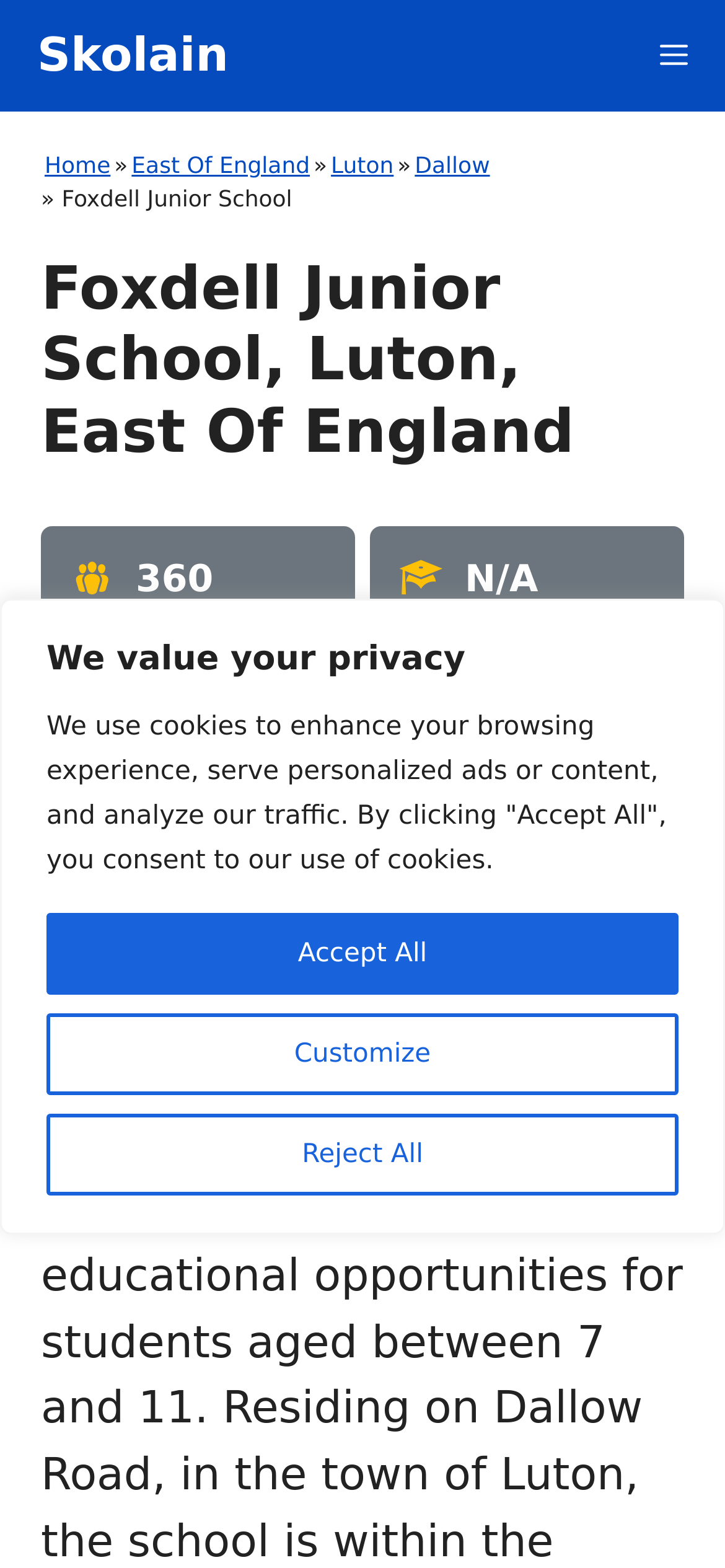Please identify the bounding box coordinates of the element that needs to be clicked to perform the following instruction: "Jump to navigation".

None